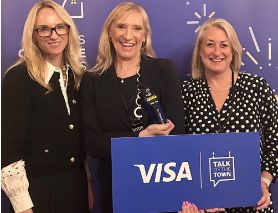What is the central figure holding?
Using the image as a reference, give a one-word or short phrase answer.

An award